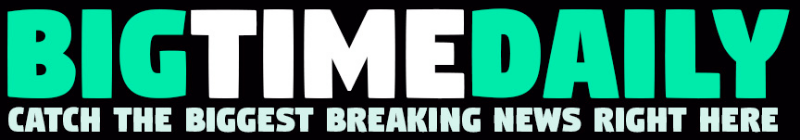Observe the image and answer the following question in detail: What type of content does Bigtime Daily provide?

The platform is dedicated to delivering the most significant breaking news updates, which means it provides timely and impactful news content to its readers.